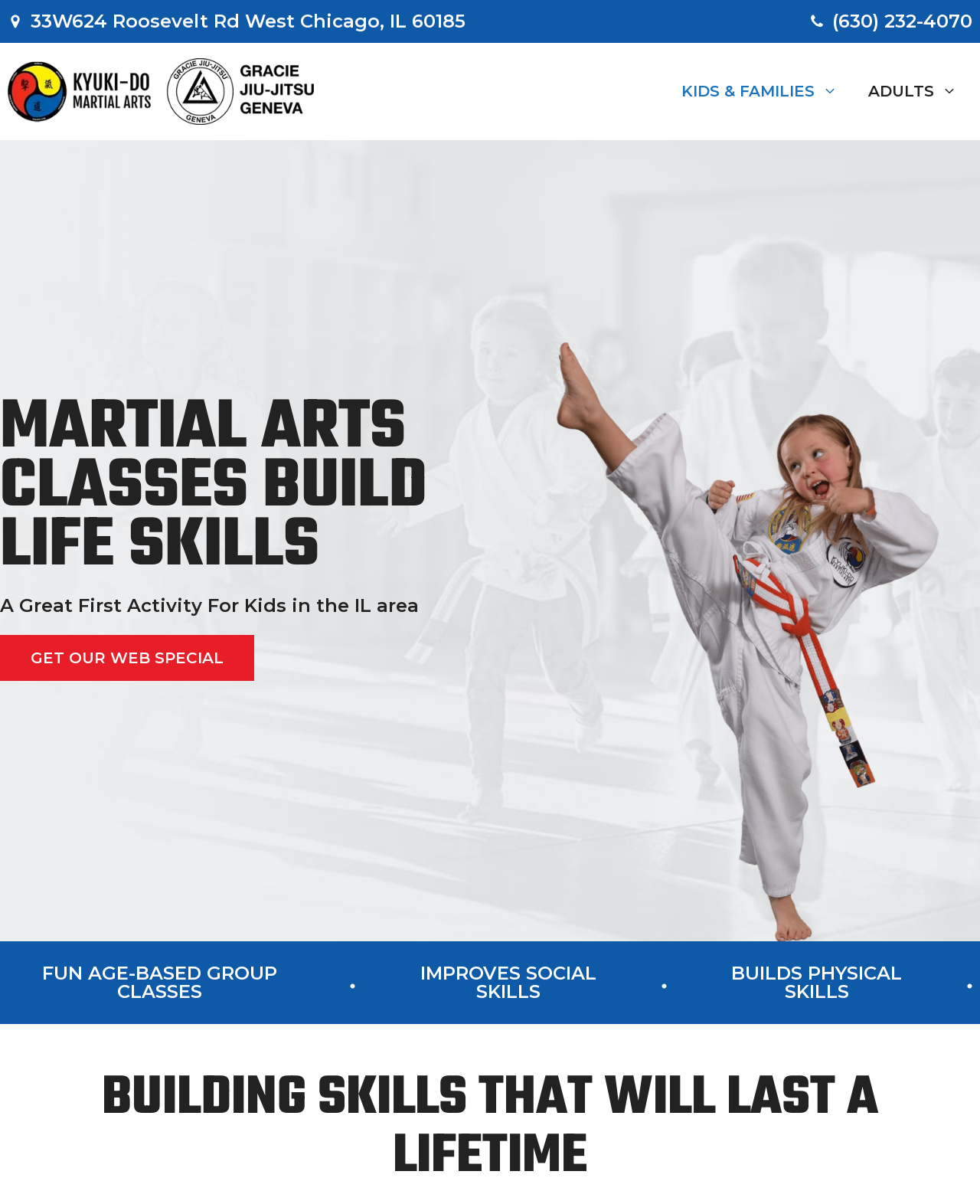Given the description: "(630) 232-4070", determine the bounding box coordinates of the UI element. The coordinates should be formatted as four float numbers between 0 and 1, [left, top, right, bottom].

[0.849, 0.006, 0.992, 0.029]